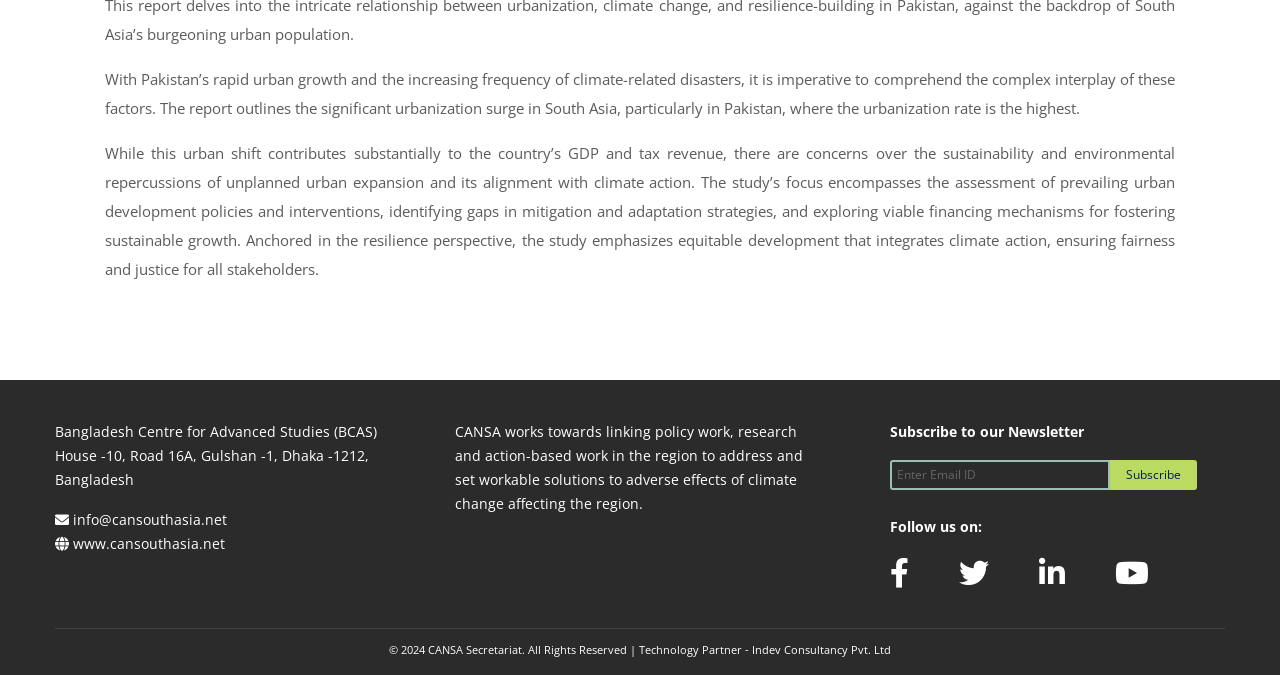Locate the bounding box of the user interface element based on this description: "www.cansouthasia.net".

[0.057, 0.791, 0.176, 0.819]